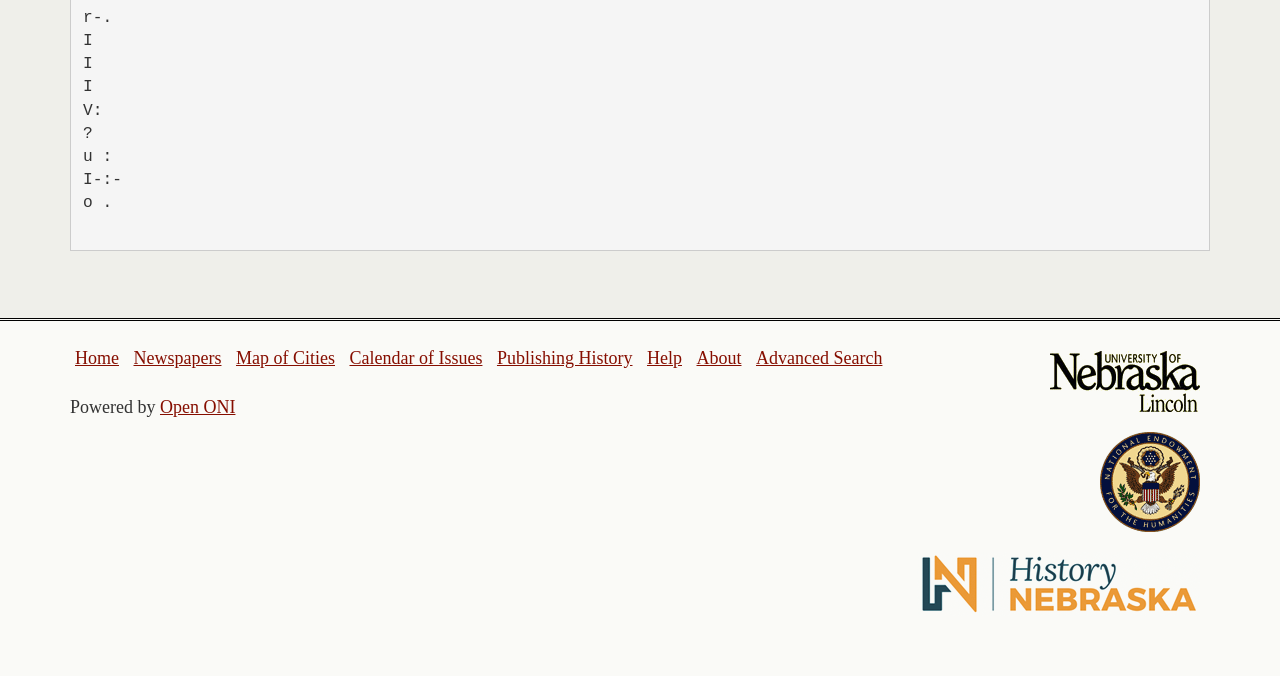Please identify the bounding box coordinates of the element's region that I should click in order to complete the following instruction: "go to home page". The bounding box coordinates consist of four float numbers between 0 and 1, i.e., [left, top, right, bottom].

[0.059, 0.515, 0.093, 0.544]